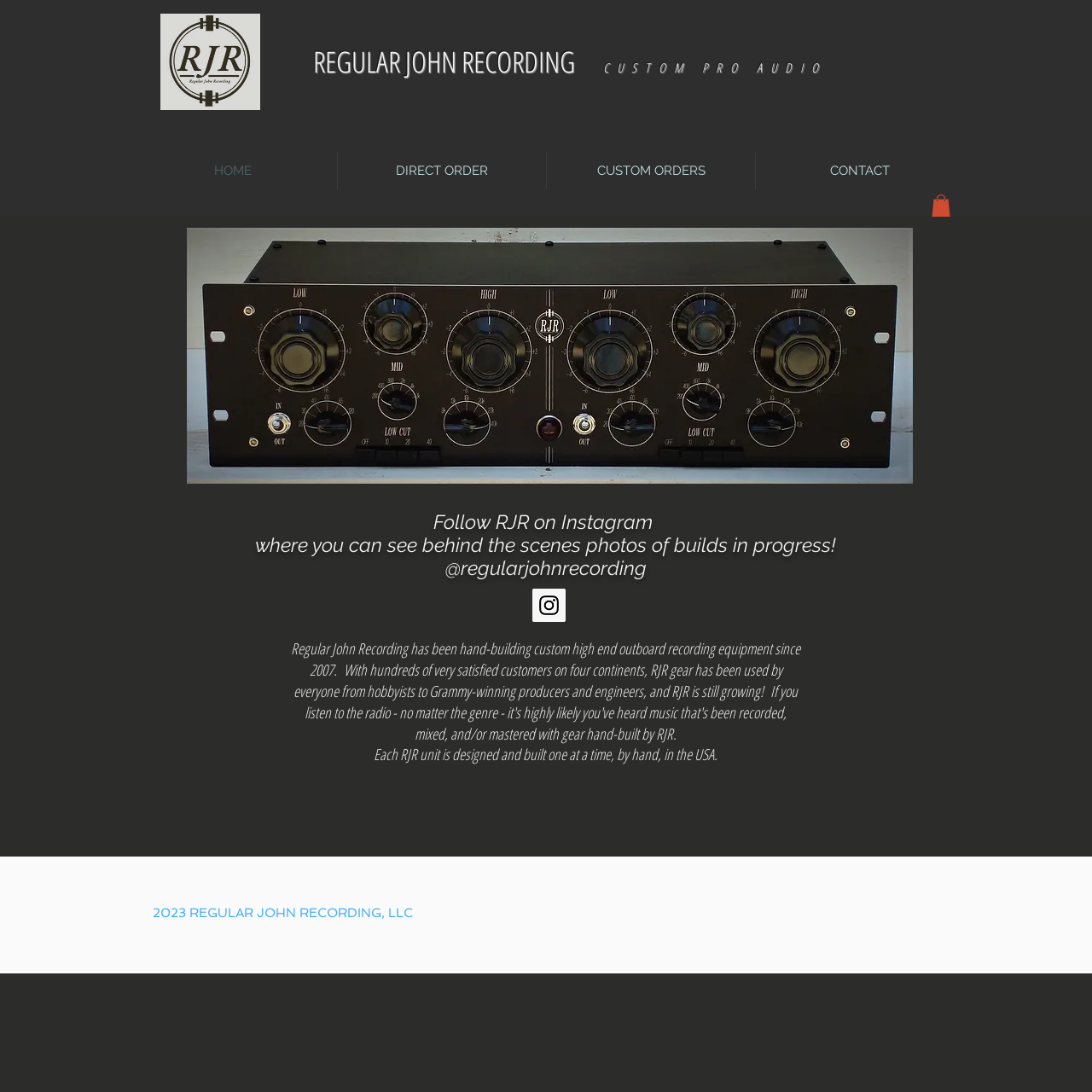Provide a brief response using a word or short phrase to this question:
What is the logo of the website?

RJR logo